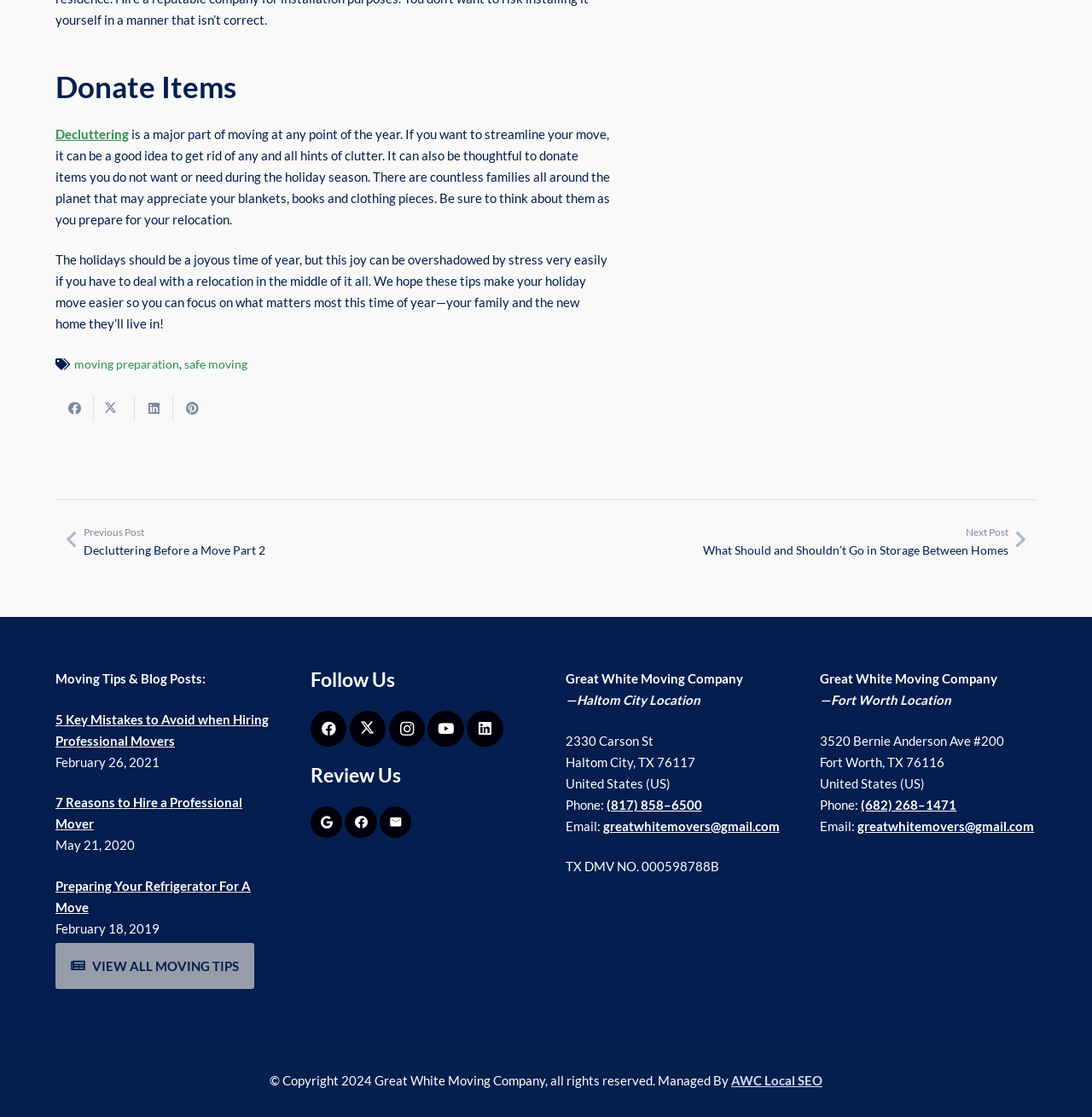Using the provided description Decluttering, find the bounding box coordinates for the UI element. Provide the coordinates in (top-left x, top-left y, bottom-right x, bottom-right y) format, ensuring all values are between 0 and 1.

[0.051, 0.113, 0.118, 0.126]